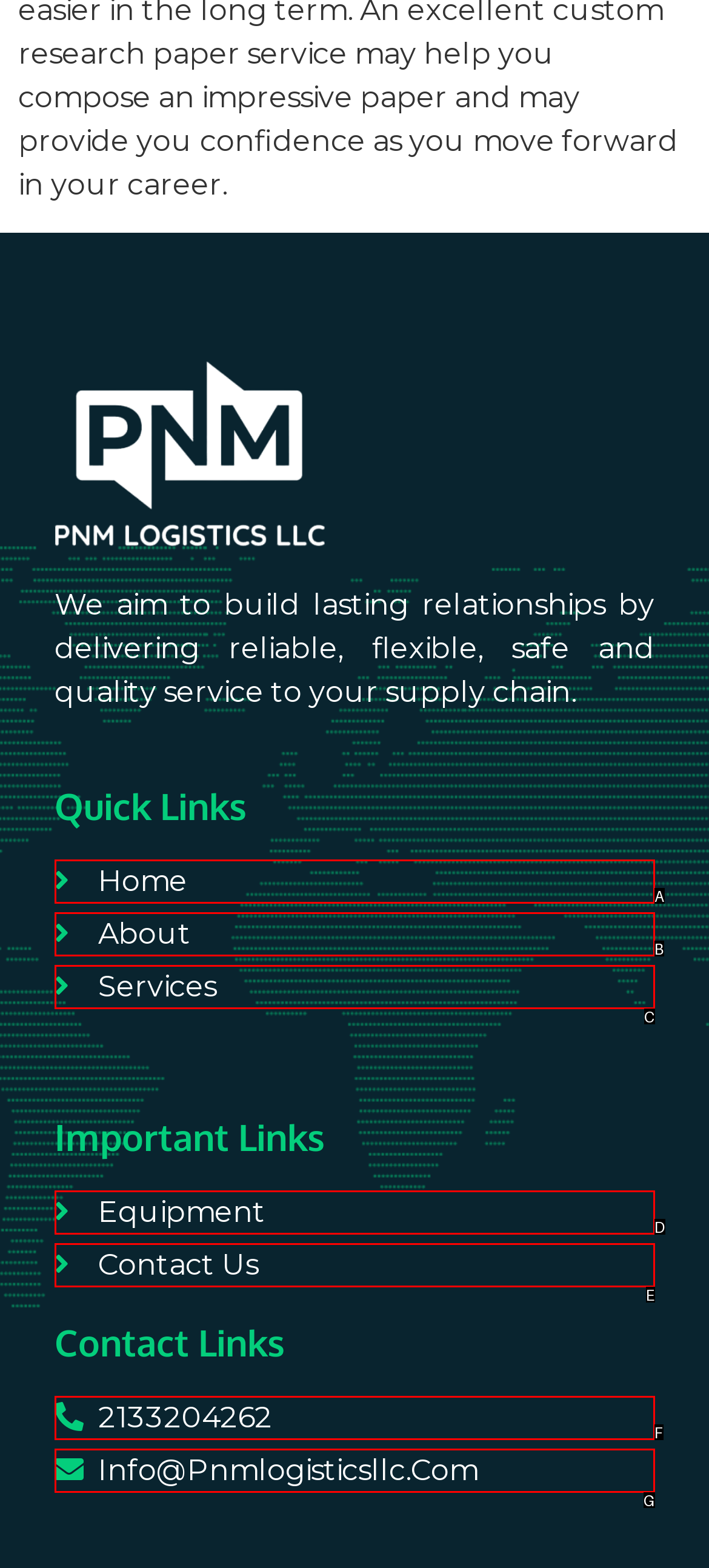Find the option that aligns with: 2133204262
Provide the letter of the corresponding option.

F